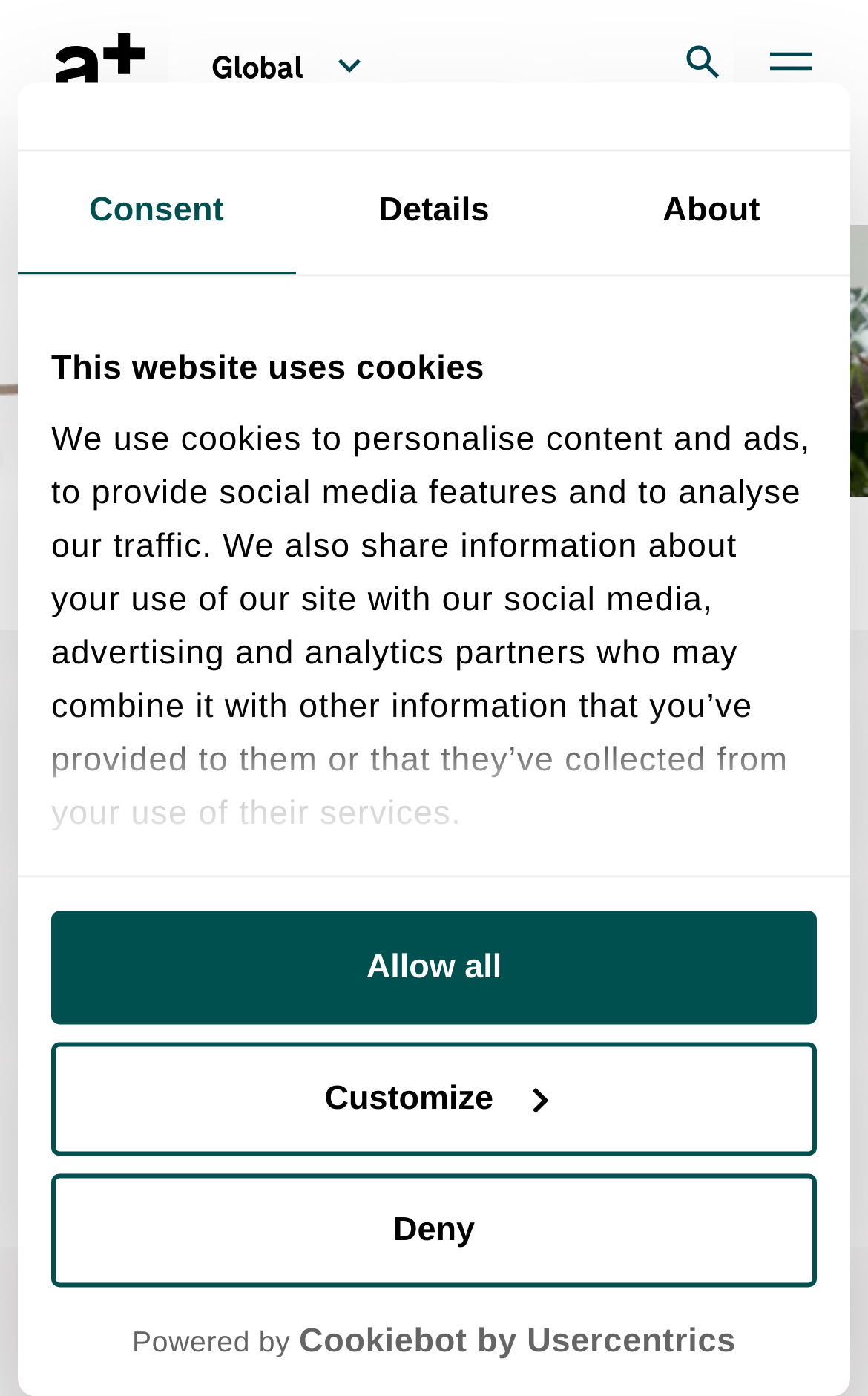What is the date of the news article?
Answer the question with as much detail as you can, using the image as a reference.

The webpage displays a news article with a date of 07.12.2023, indicating that this is the date of the news article.